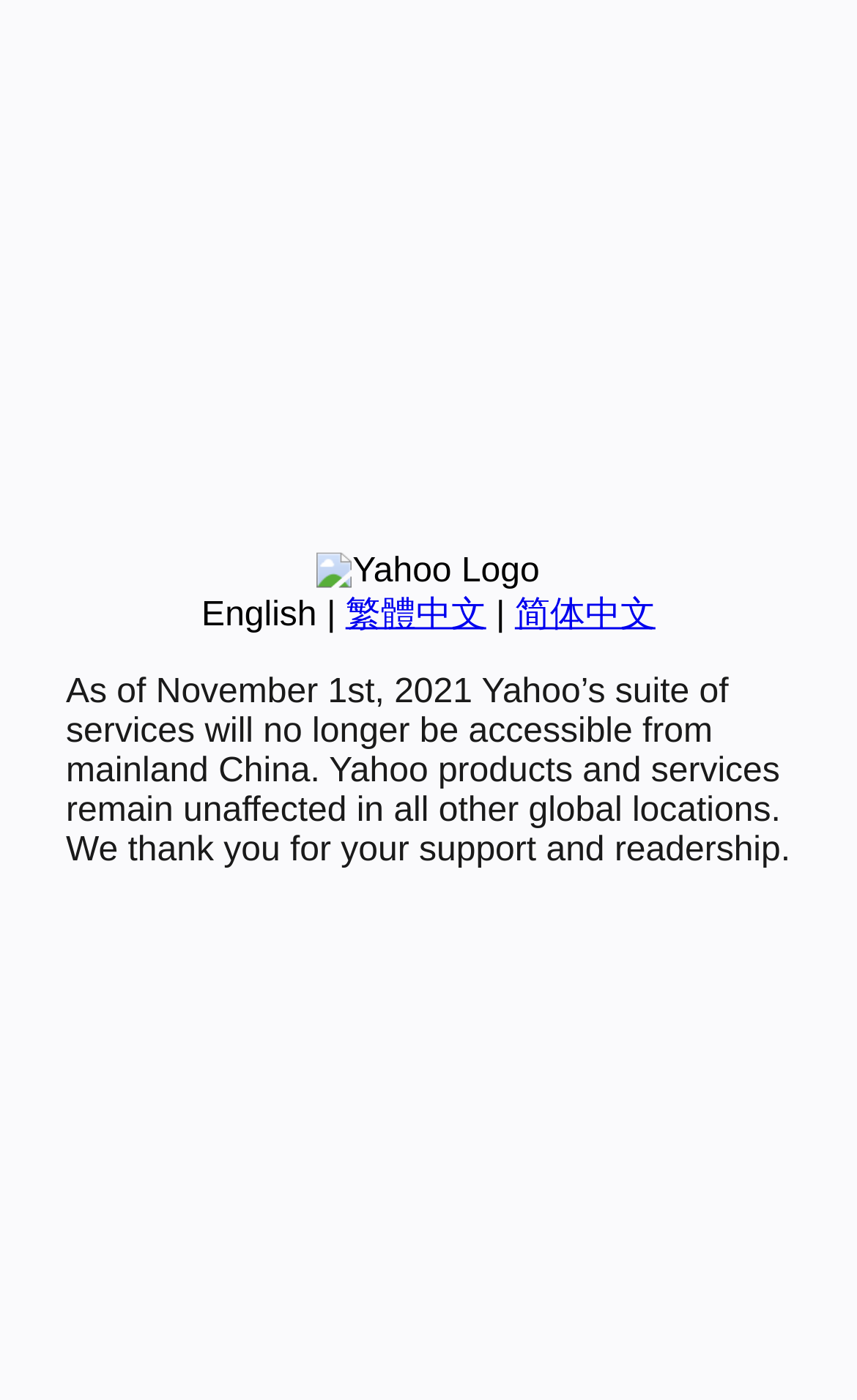Give the bounding box coordinates for the element described by: "简体中文".

[0.601, 0.426, 0.765, 0.453]